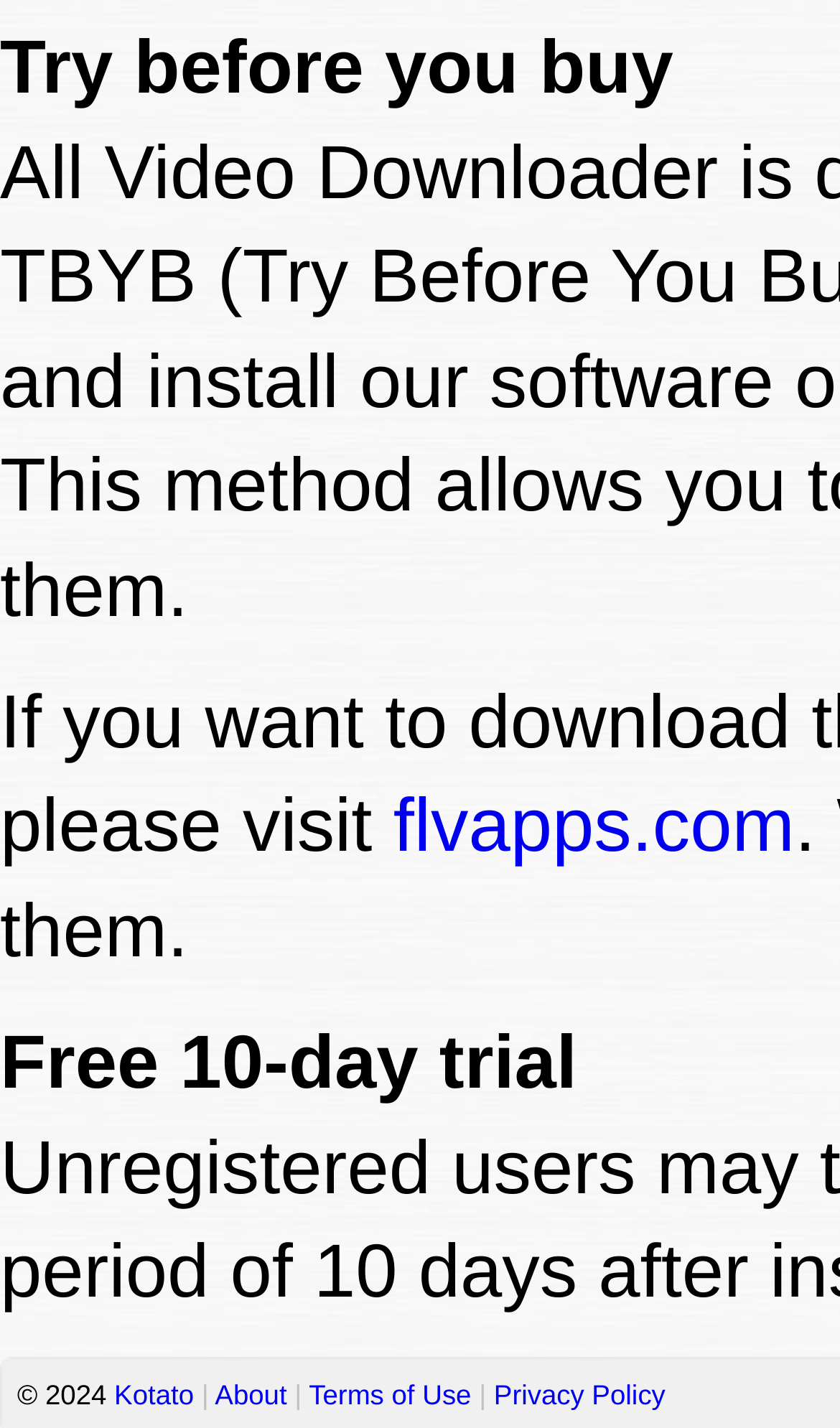How many text elements are present at the top?
Using the image as a reference, give an elaborate response to the question.

The webpage has two text elements 'Try before you buy' and 'flvapps.com' at the top, so there are 2 text elements in total.